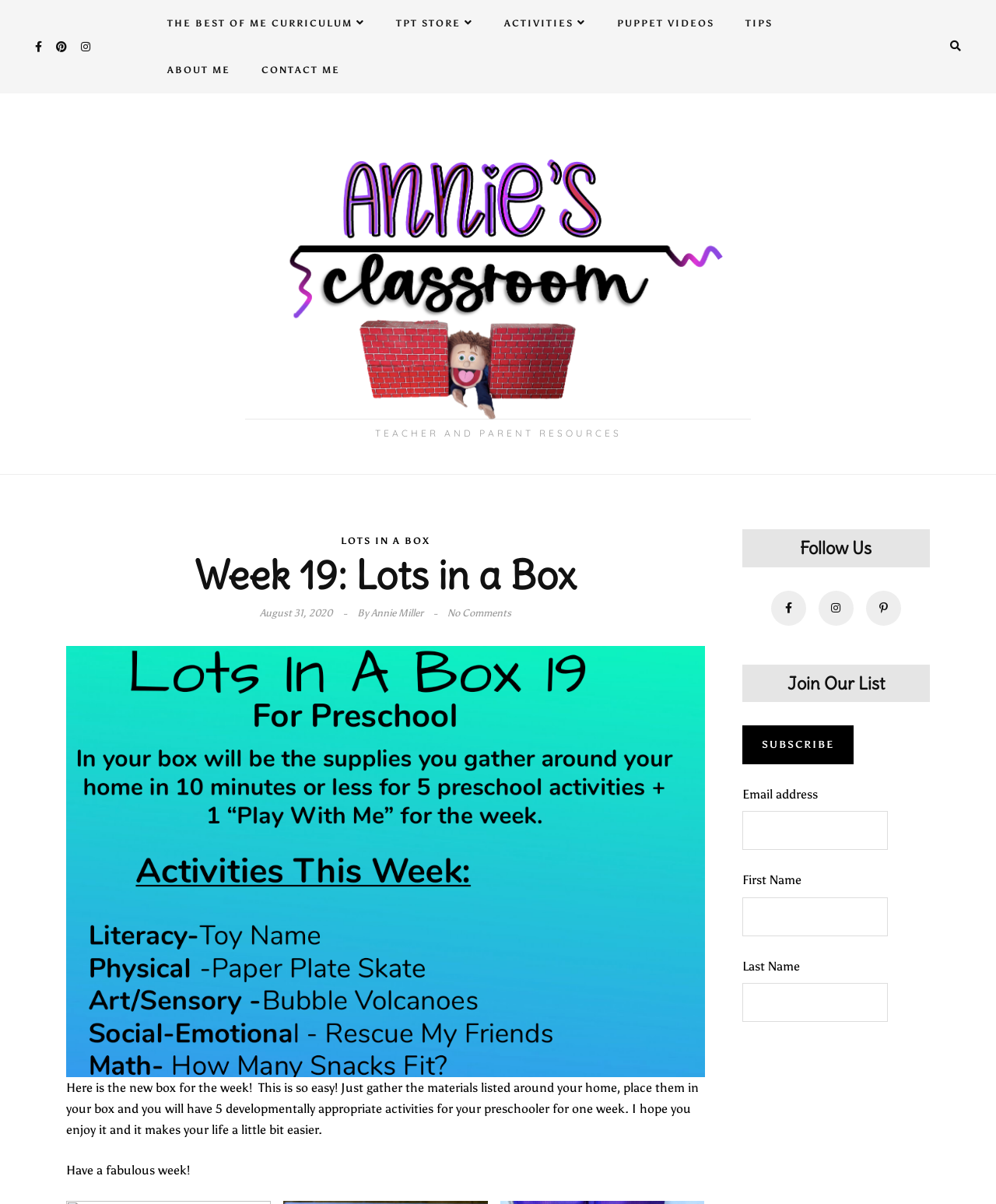Offer a detailed explanation of the webpage layout and contents.

This webpage is titled "Week 19: Lots in a Box - Annie's Classroom" and appears to be a blog or educational resource website. At the top, there are several links and icons, including social media links, a store link, and activity links. Below these, there is a large heading that reads "Annie's Classroom TEACHER AND PARENT RESOURCES" with an image of a logo to the right.

The main content of the page is divided into two sections. On the left, there is a heading that reads "Week 19: Lots in a Box" with a date "August 31, 2020" and author "Annie Miller" below it. There is also an image related to the topic. The main text describes a new box for the week, explaining that it's easy to use and provides five developmentally appropriate activities for preschoolers. The text is followed by a closing message "Have a fabulous week!"

On the right side of the page, there is a complementary section with a heading "Follow Us" and three social media links below it. Below this, there is a section to "Join Our List" with a subscribe button, email address field, and fields for first and last name.

Overall, the webpage appears to be a resource for teachers and parents, providing educational materials and activities for young children.